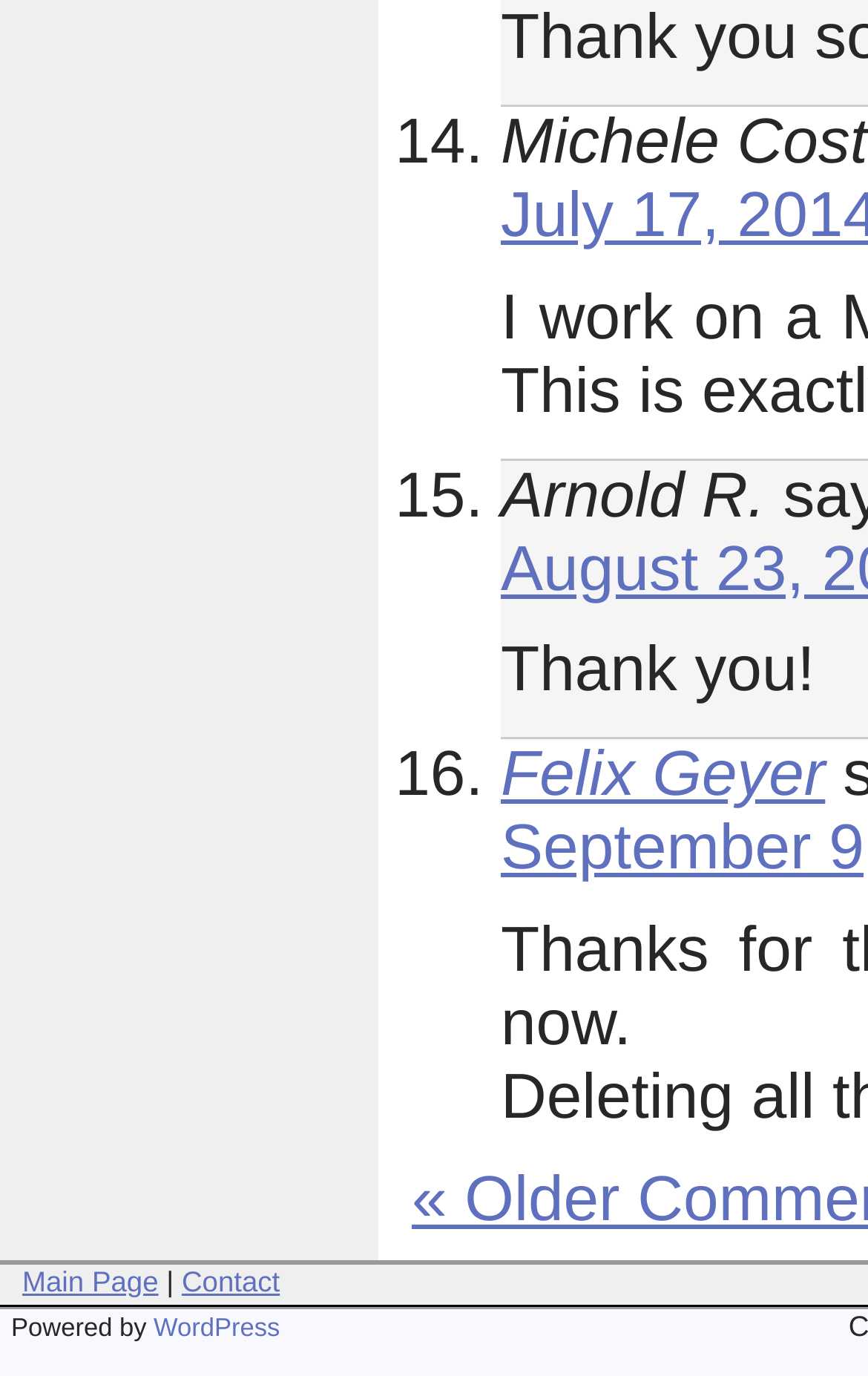What is the name of the person linked to 'Felix Geyer'?
Refer to the image and provide a concise answer in one word or phrase.

Felix Geyer